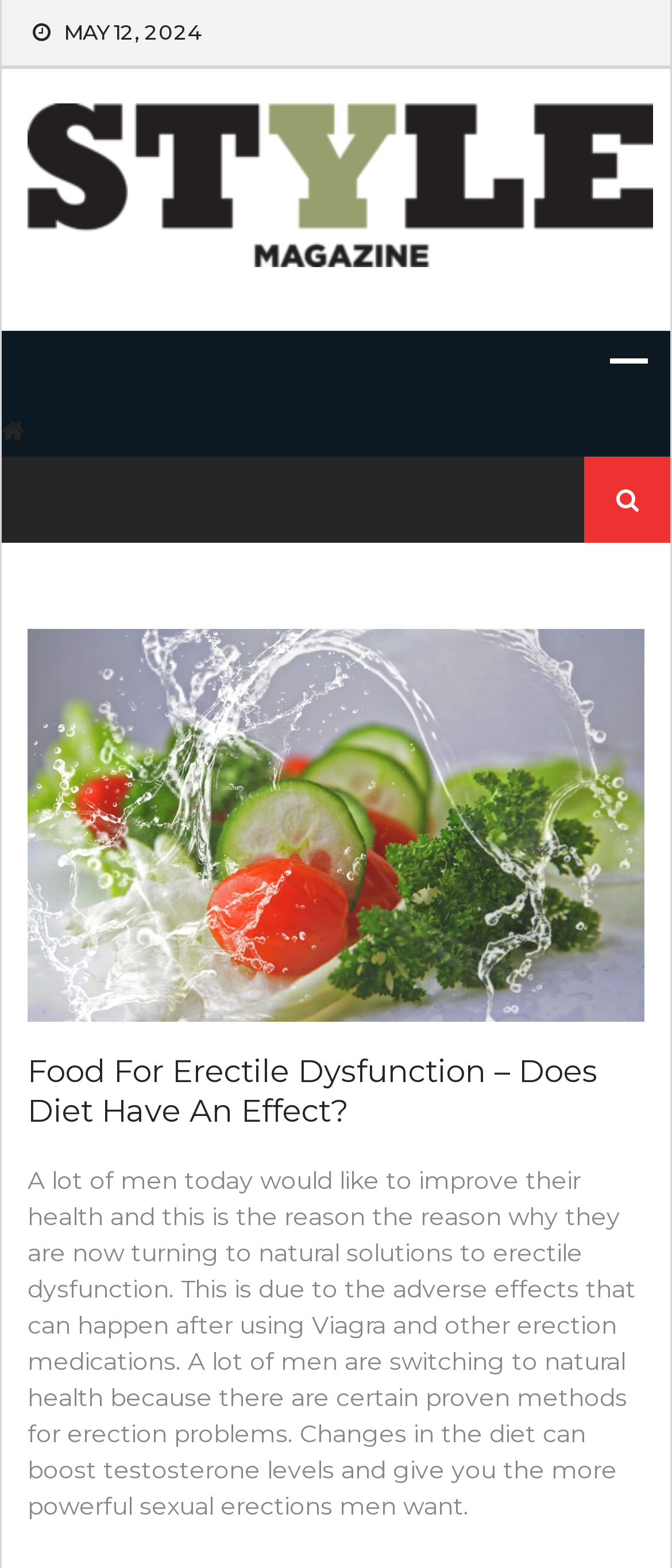Extract the bounding box coordinates for the described element: "alt="Style Magzine"". The coordinates should be represented as four float numbers between 0 and 1: [left, top, right, bottom].

[0.041, 0.066, 0.972, 0.17]